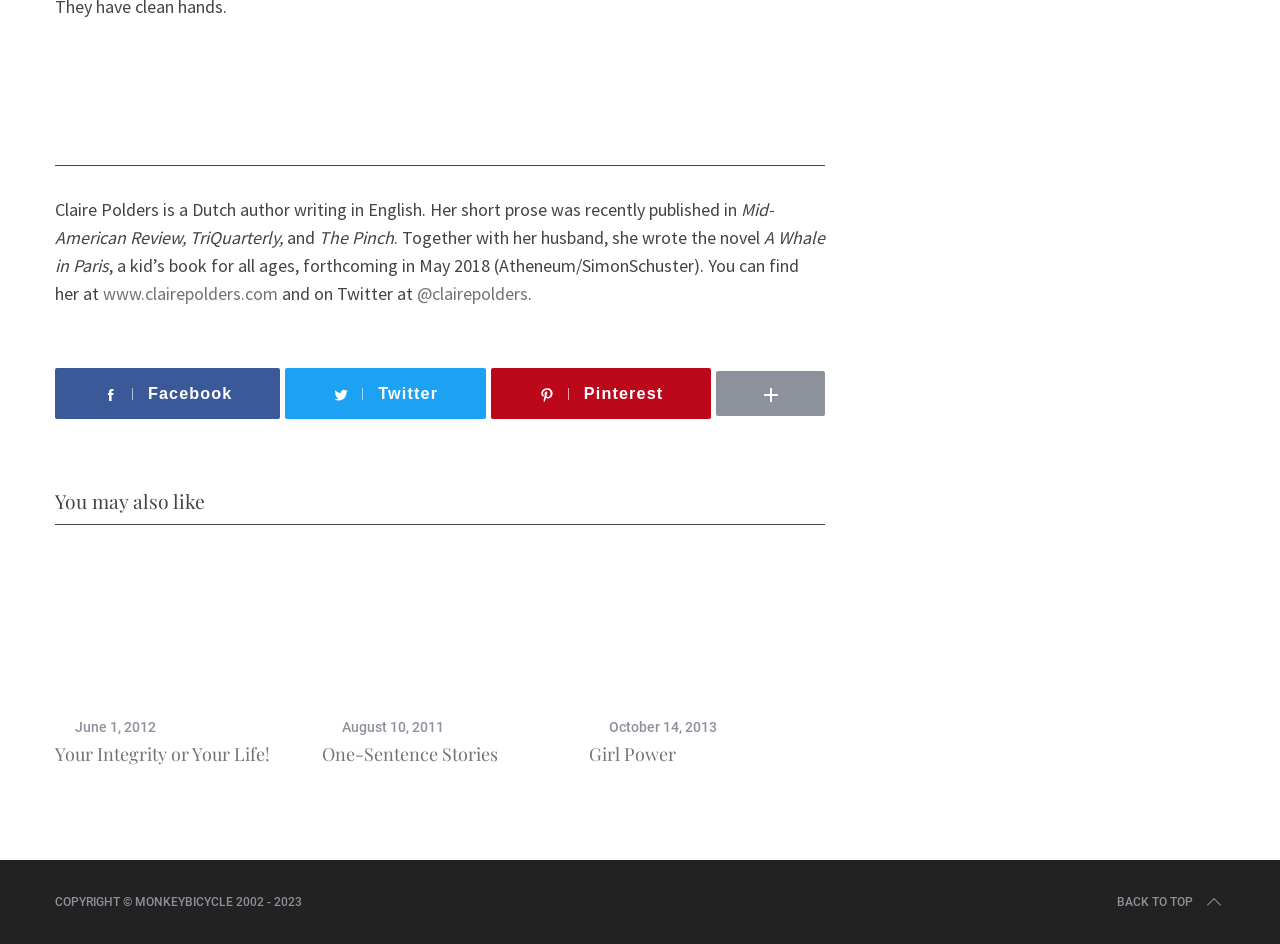Pinpoint the bounding box coordinates of the clickable element needed to complete the instruction: "read Your Integrity or Your Life!". The coordinates should be provided as four float numbers between 0 and 1: [left, top, right, bottom].

[0.043, 0.786, 0.211, 0.811]